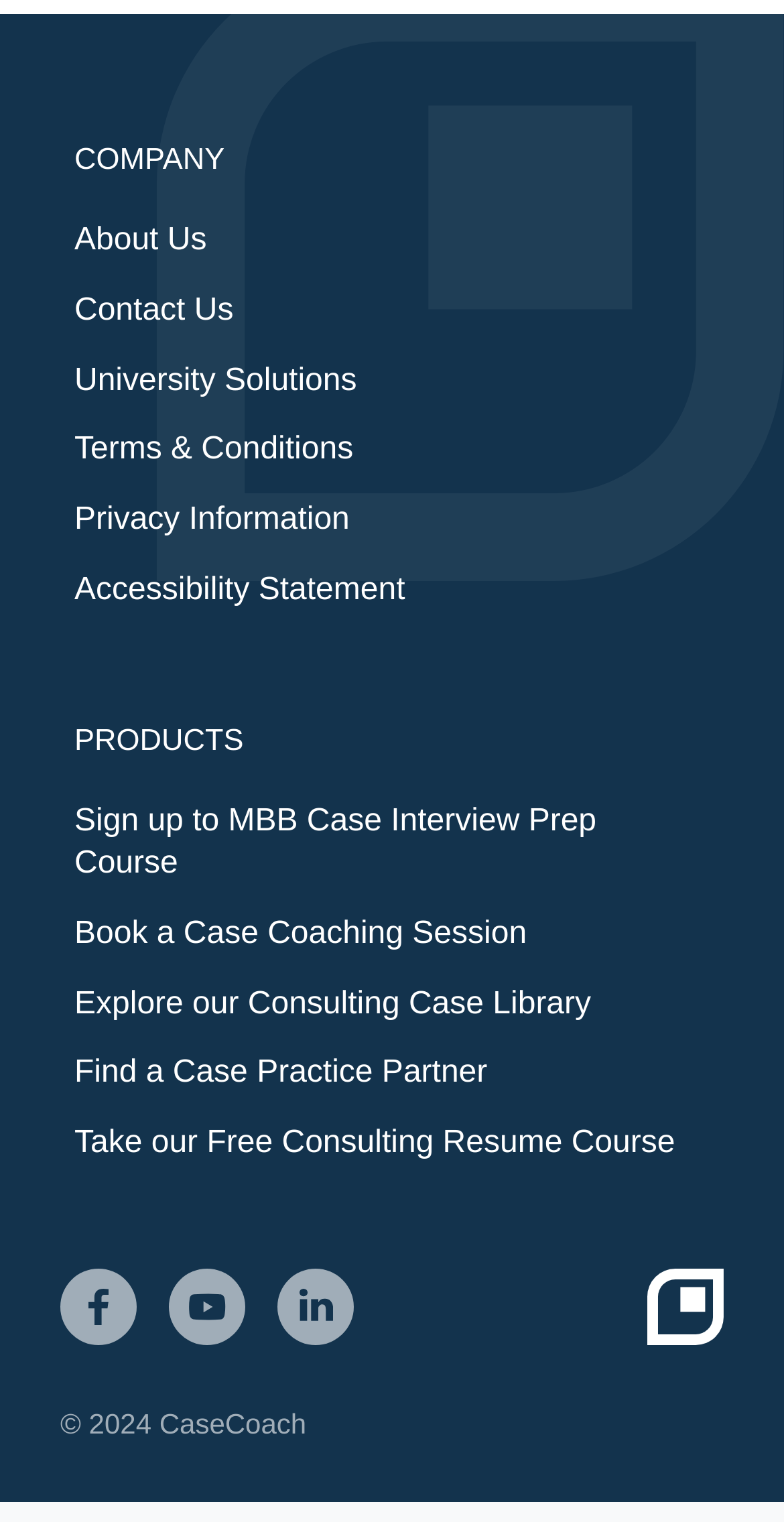Please find the bounding box coordinates for the clickable element needed to perform this instruction: "View YouTube channel".

None